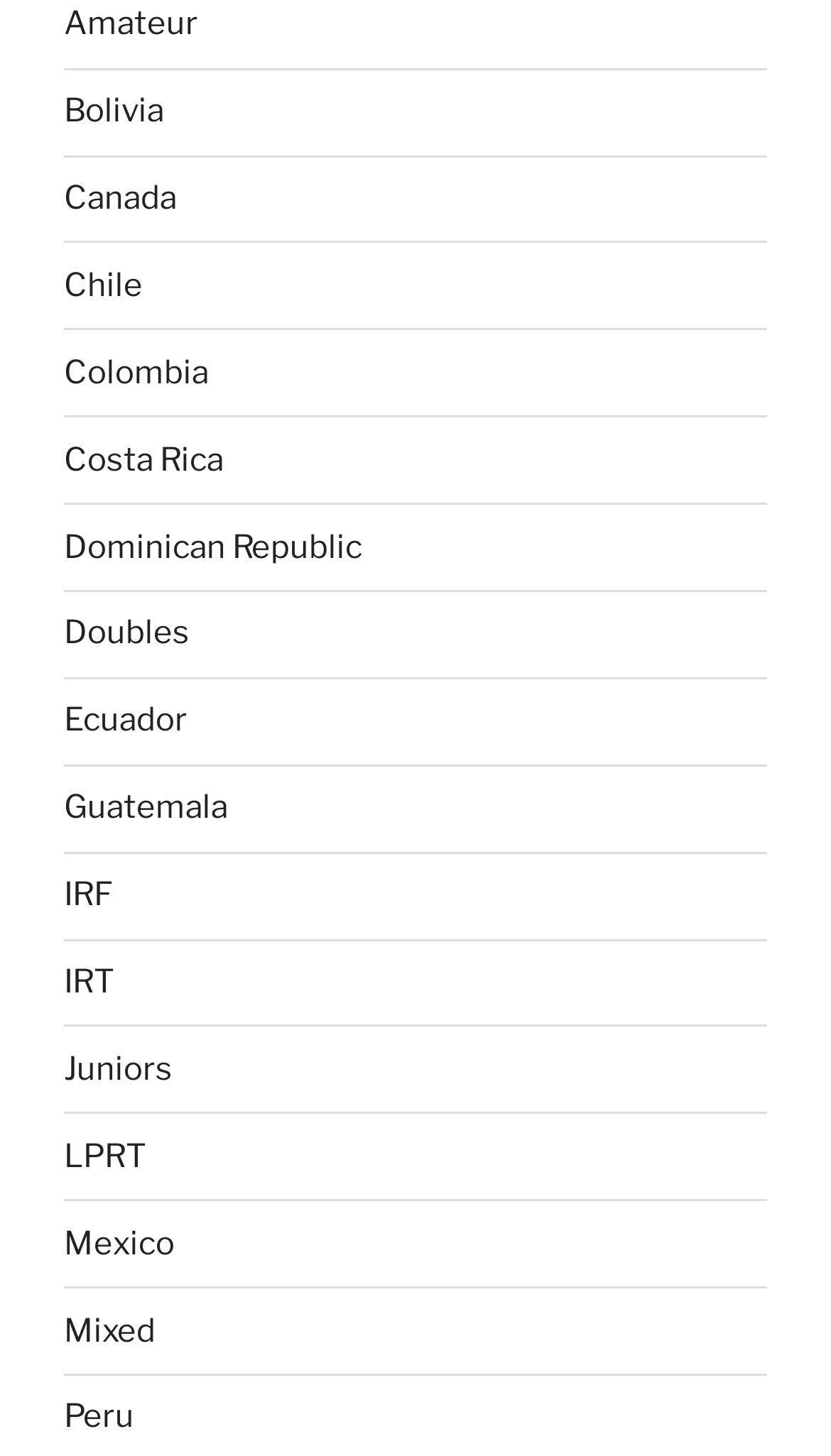Find the bounding box coordinates of the UI element according to this description: "Amateur".

[0.077, 0.003, 0.238, 0.03]